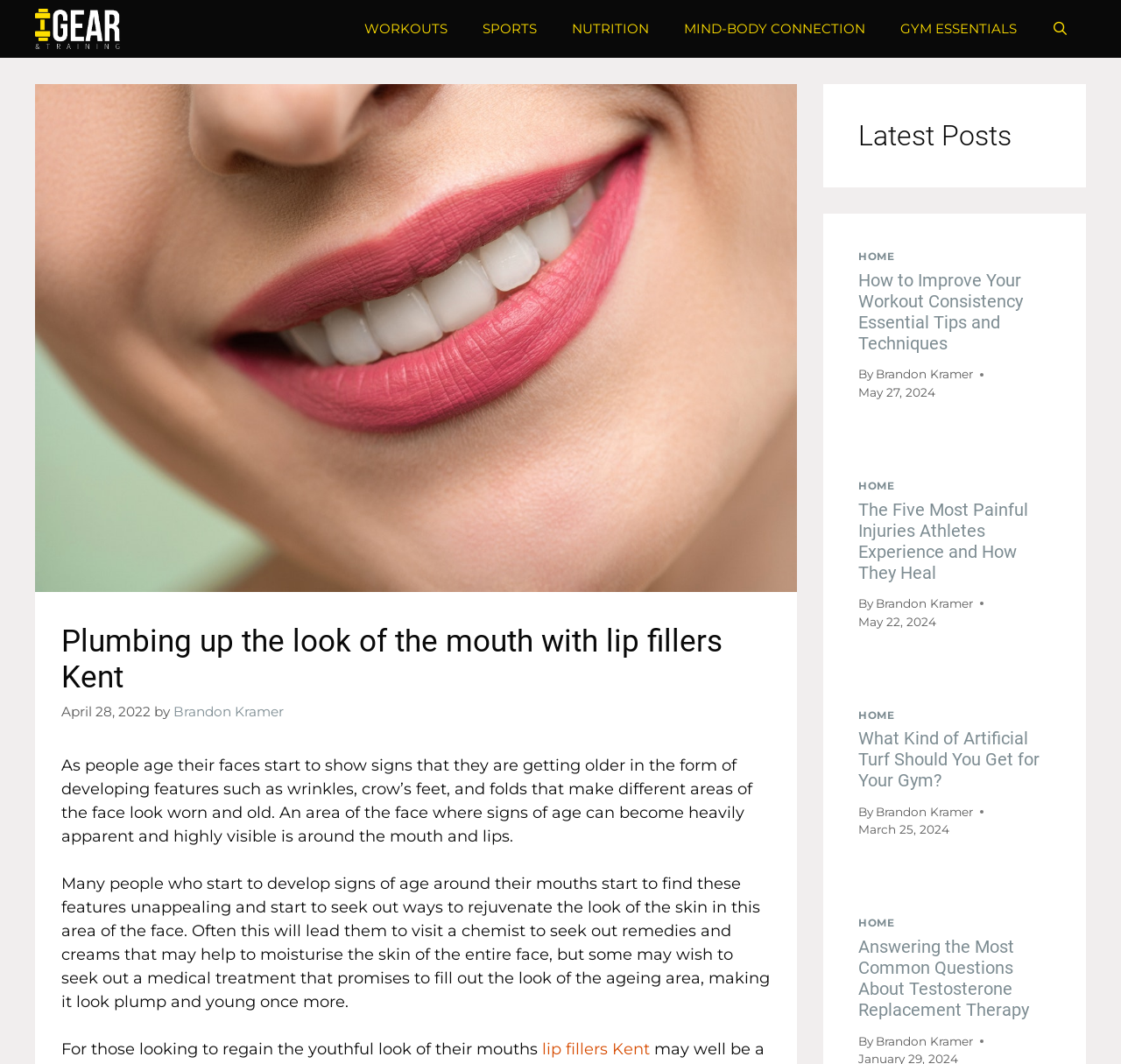Provide the bounding box coordinates of the area you need to click to execute the following instruction: "Click on the 'WORKOUTS' link".

[0.309, 0.0, 0.415, 0.054]